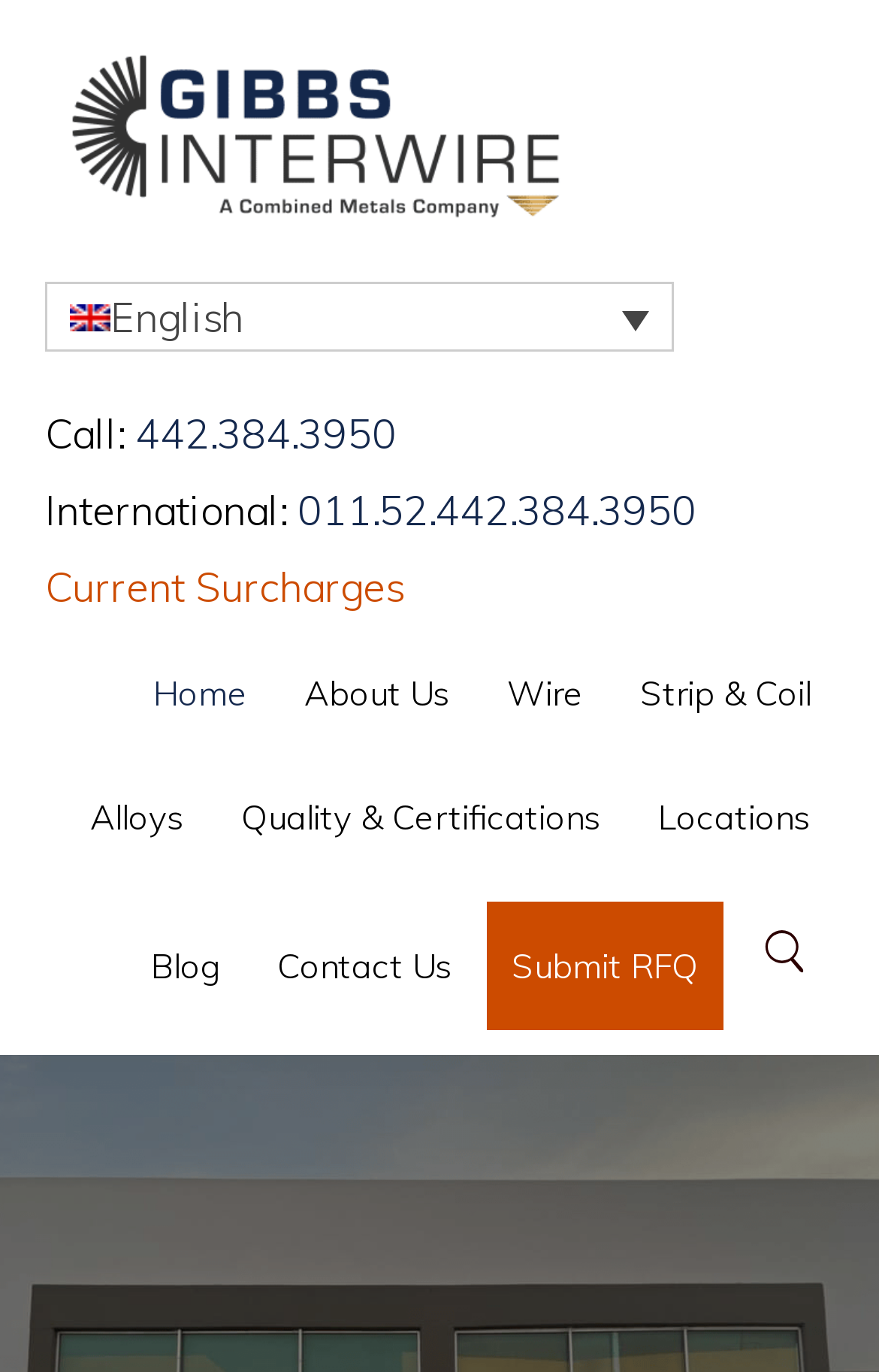How many navigation links are there?
Using the picture, provide a one-word or short phrase answer.

10